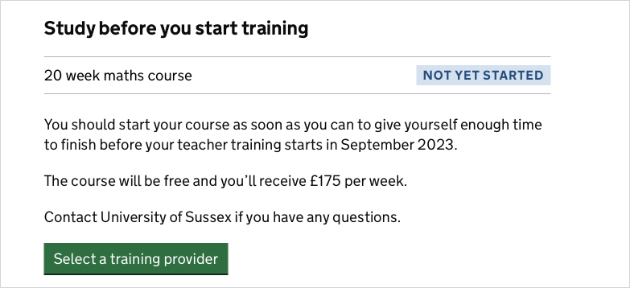With reference to the screenshot, provide a detailed response to the question below:
When does the teacher training begin?

The image emphasizes the importance of commencing the course promptly to ensure completion ahead of teacher training that begins in September 2023, which indicates that the teacher training is scheduled to start in September 2023.